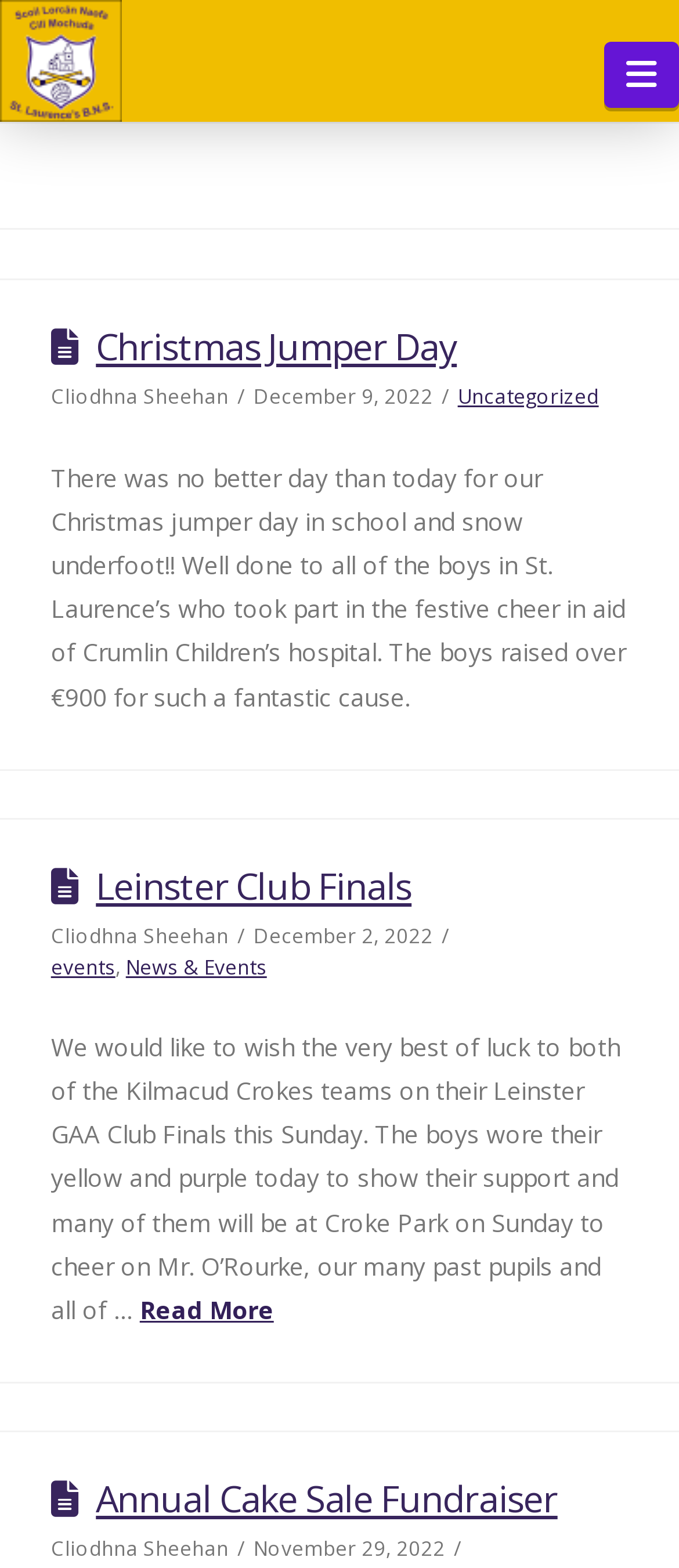Please specify the bounding box coordinates of the clickable region to carry out the following instruction: "View Leinster Club Finals". The coordinates should be four float numbers between 0 and 1, in the format [left, top, right, bottom].

[0.141, 0.55, 0.606, 0.581]